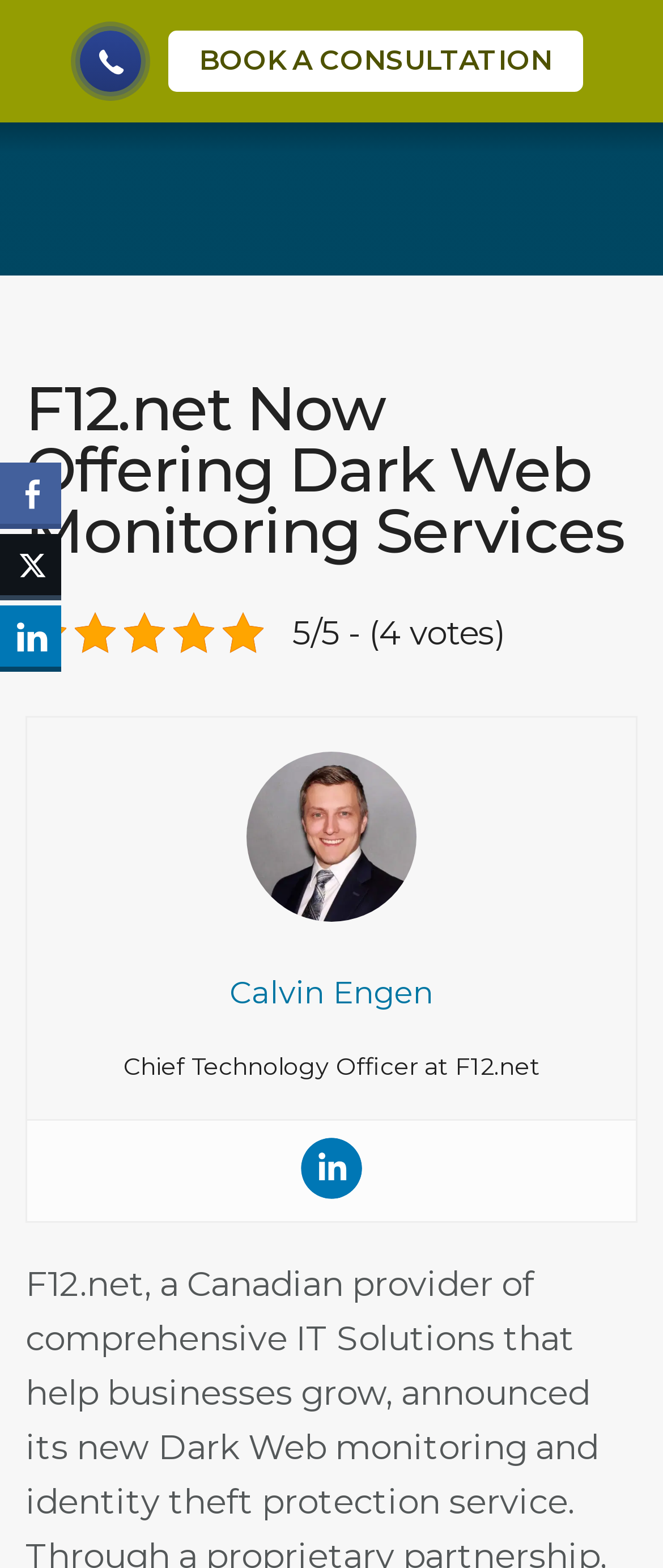Determine the bounding box coordinates for the HTML element described here: "aria-label="Open Navigation"".

[0.896, 0.027, 0.962, 0.055]